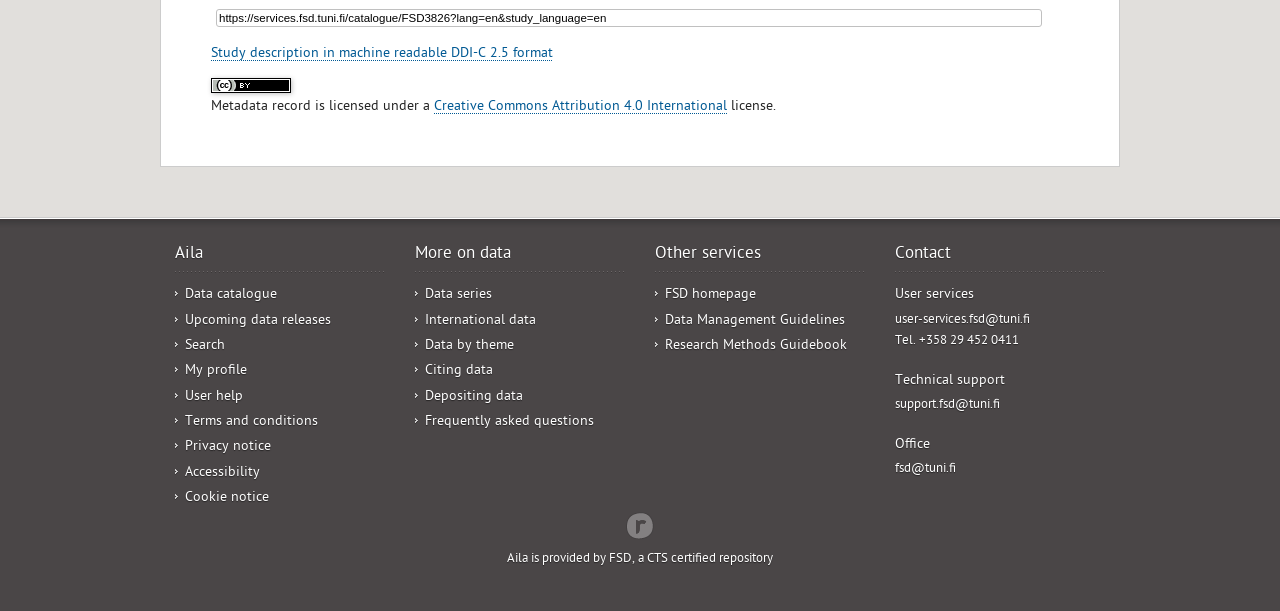Identify the bounding box coordinates for the UI element described as: "Data Management Guidelines".

[0.52, 0.512, 0.66, 0.54]